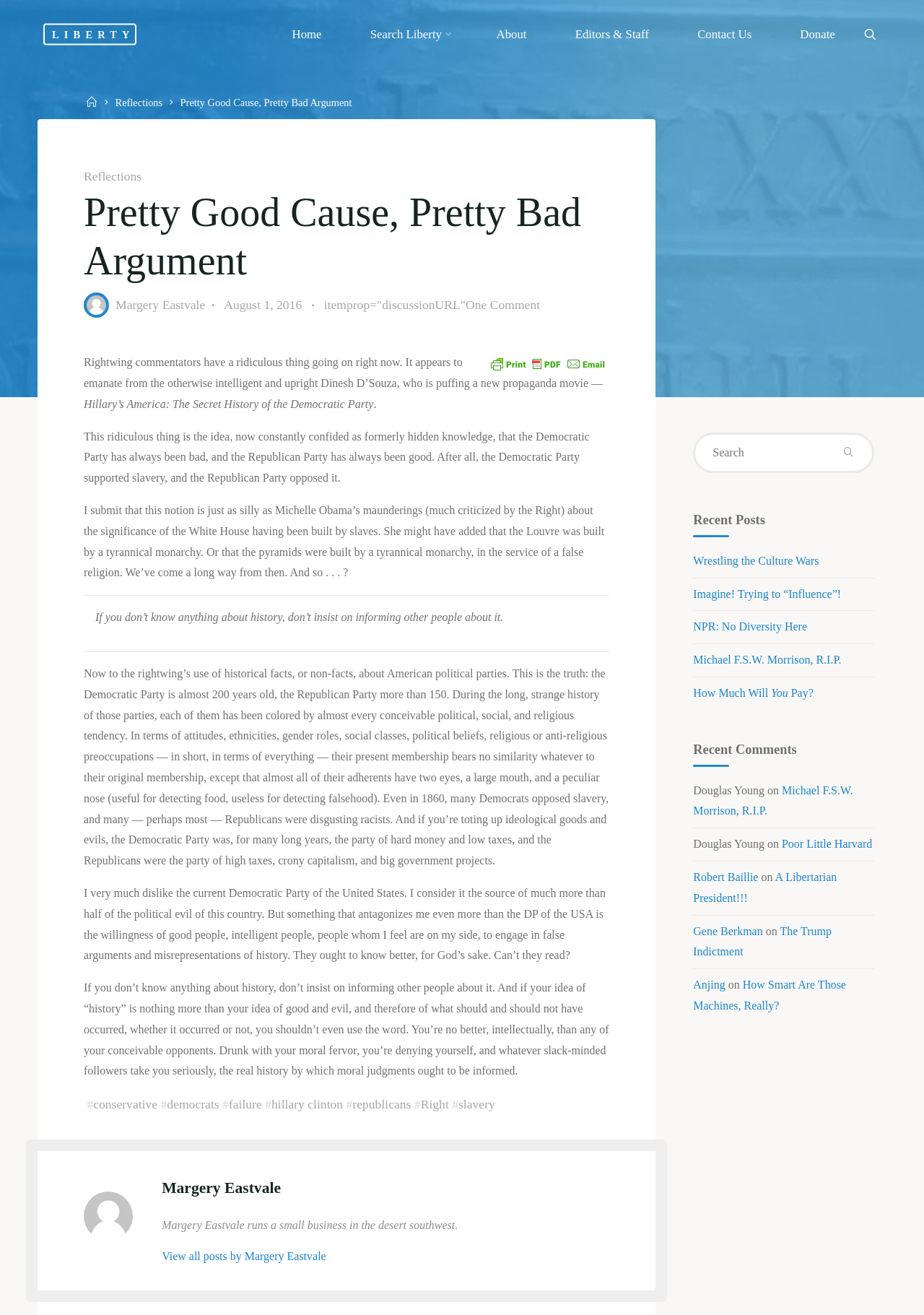Provide a one-word or one-phrase answer to the question:
What is the name of the author of the article?

Margery Eastvale